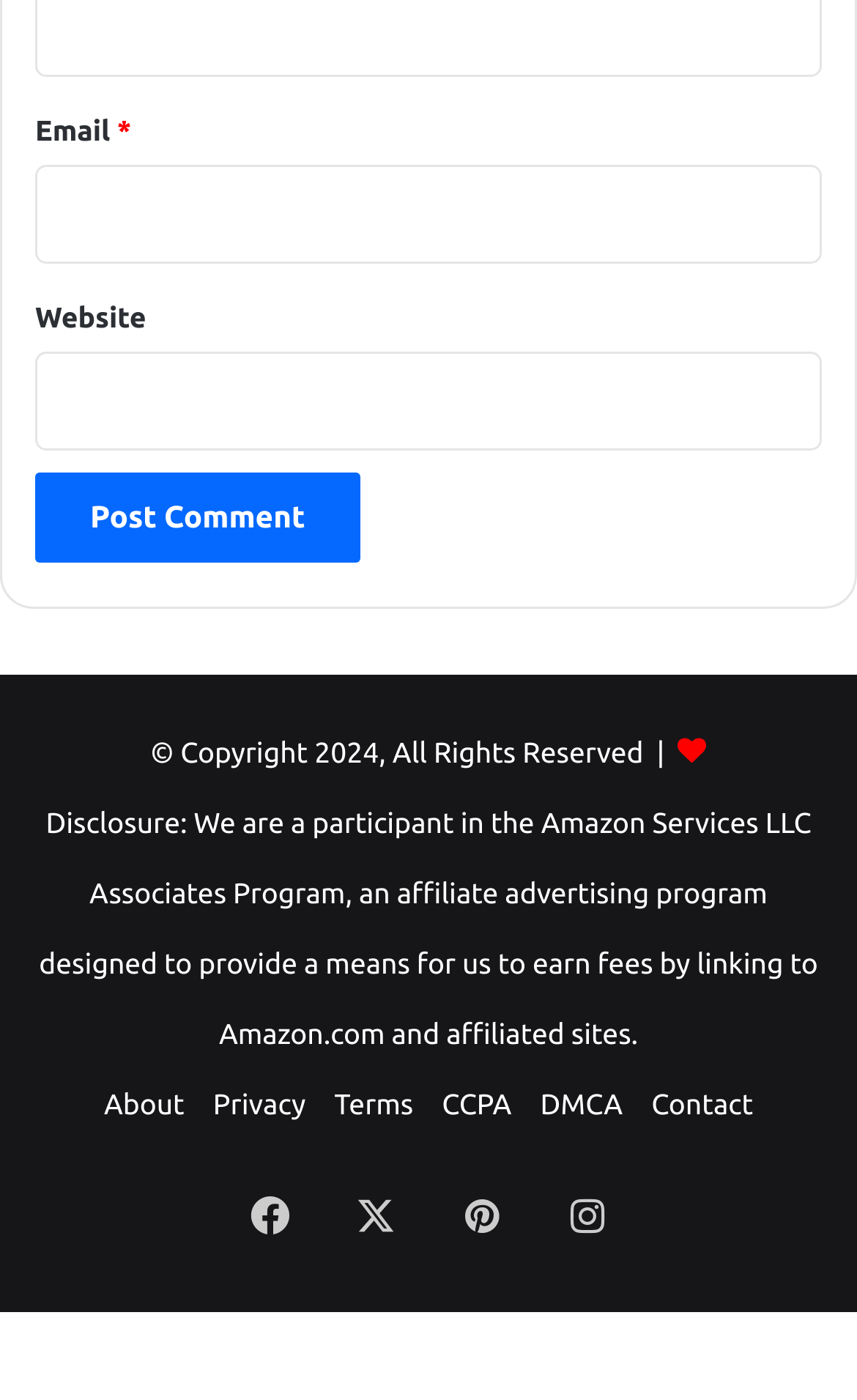Give a one-word or short phrase answer to the question: 
How many social media links are available?

4